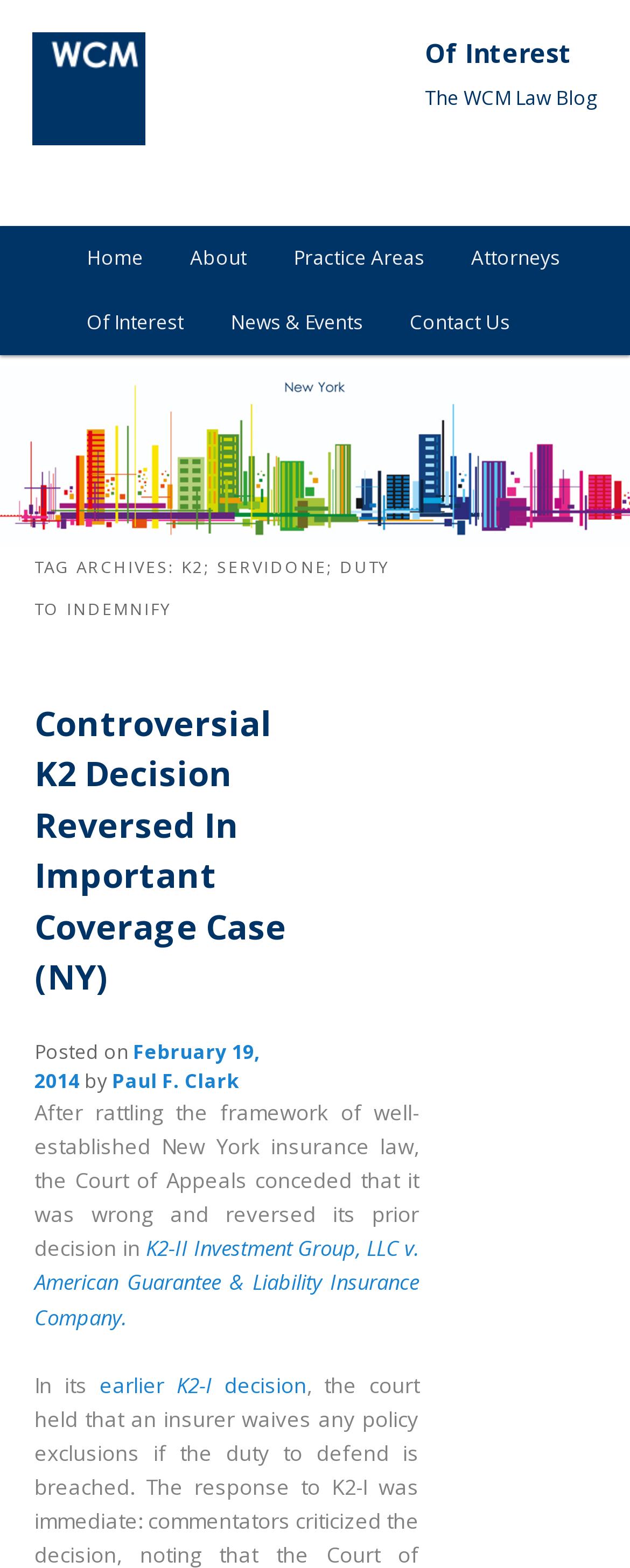Extract the bounding box coordinates for the UI element described by the text: "Skip to primary content". The coordinates should be in the form of [left, top, right, bottom] with values between 0 and 1.

[0.1, 0.144, 0.54, 0.189]